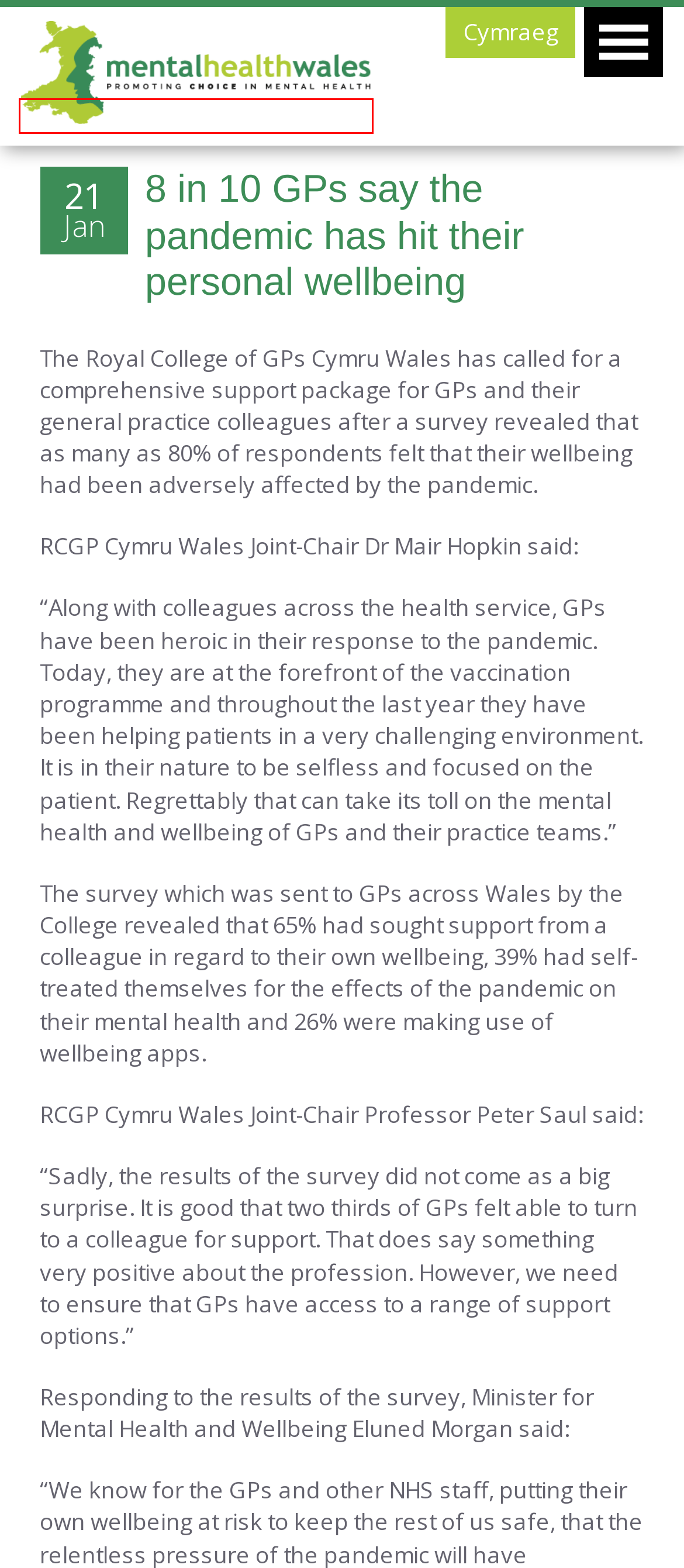Analyze the screenshot of a webpage featuring a red rectangle around an element. Pick the description that best fits the new webpage after interacting with the element inside the red bounding box. Here are the candidates:
A. The Senedd - Mental Health Wales
B. Police Matters and Section 136 of the Mental Health Act - Mental Health Wales
C. Education & Training - Mental Health Wales
D. Mental Health Wales
E. The Mental Health and Wellbeing Strategy for Wales - Mental Health Wales
F. CONFIDENTIALITY - Mental Health Wales
G. A working guide to mental health policy and legislation in Wales - Mental Health Wales
H. Your Views - Mental Health Wales

D